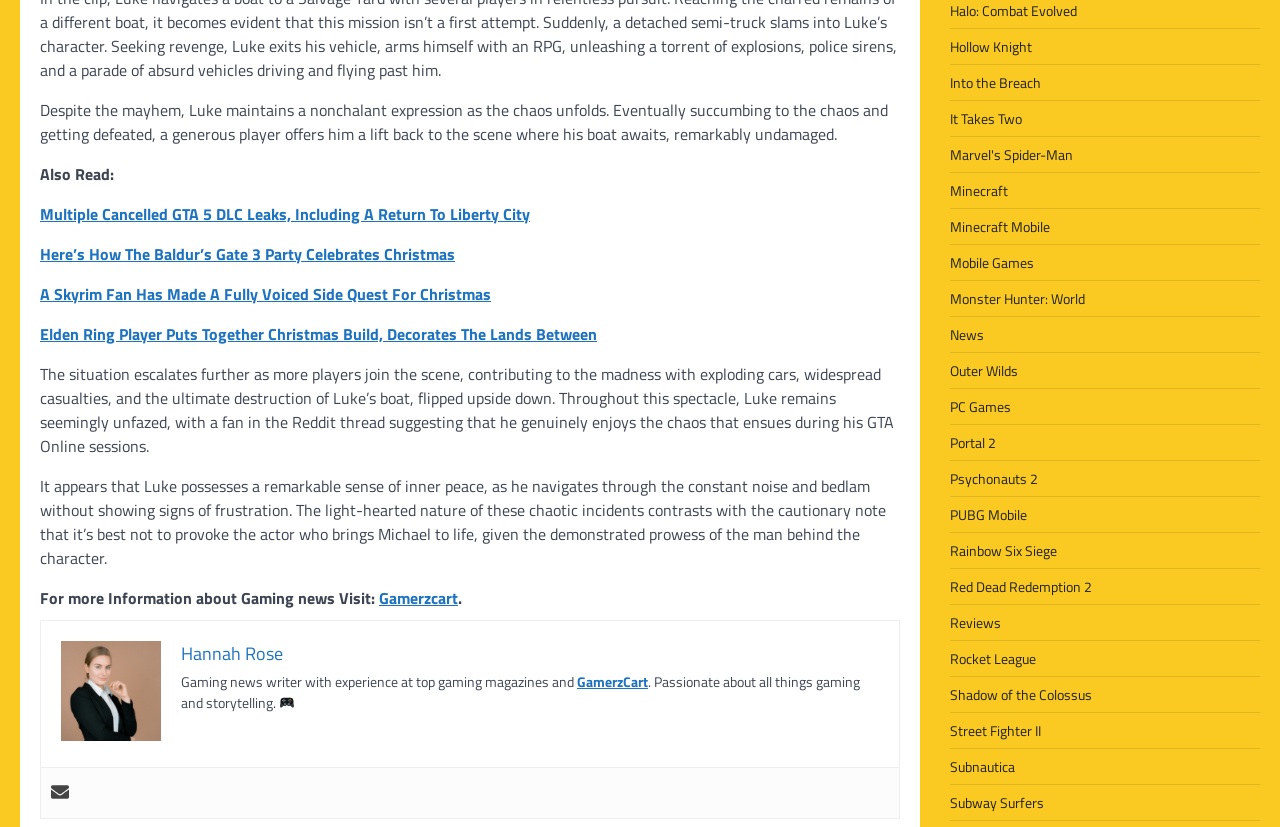What is the theme of the icons on the right side of the webpage?
Look at the image and answer the question using a single word or phrase.

Gaming